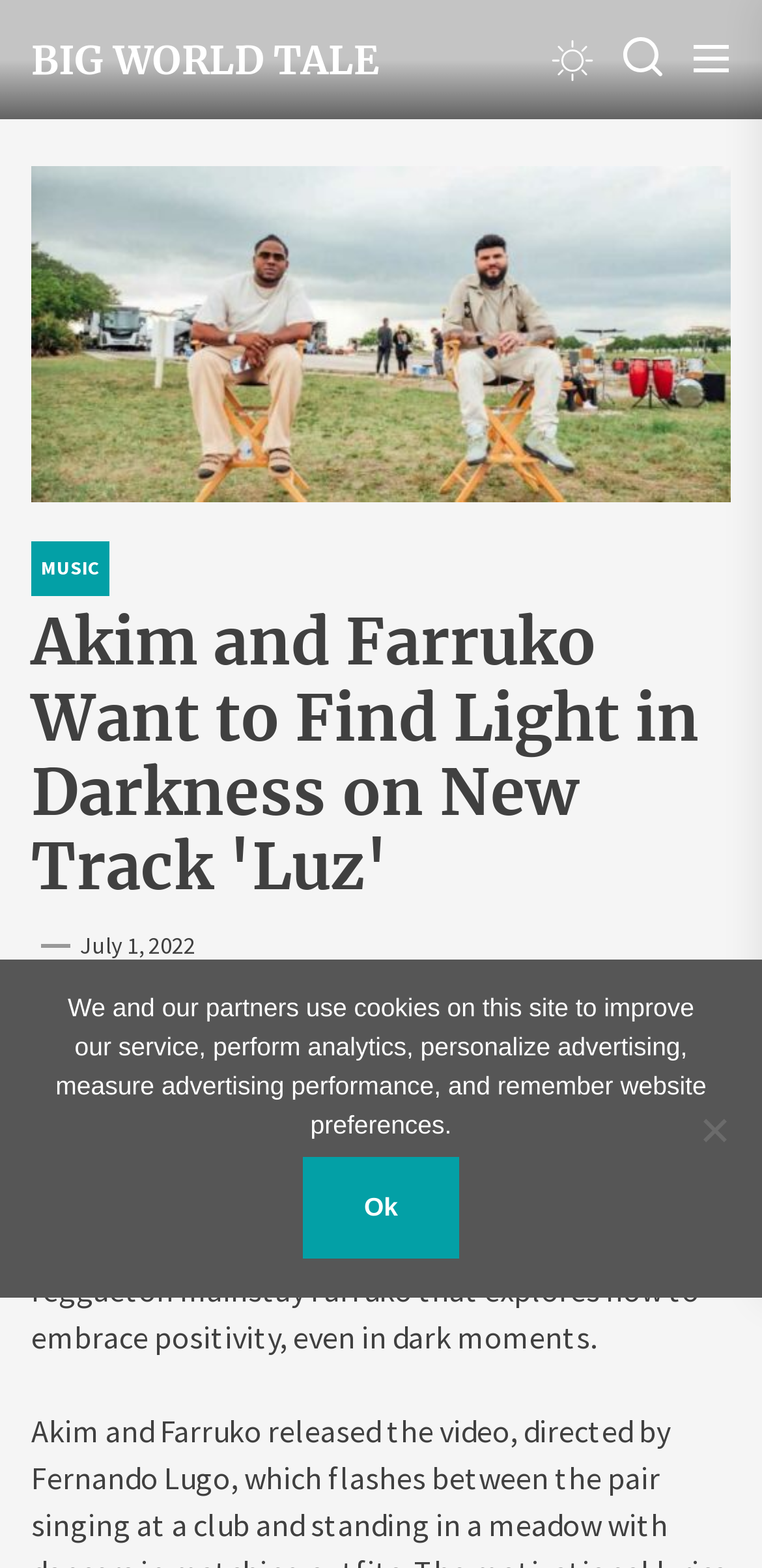When was the article published?
Please answer the question with a detailed and comprehensive explanation.

The question asks for the publication date of the article. By looking at the webpage, we can find the text 'July 1, 2022' which is described as the publication date of the article.